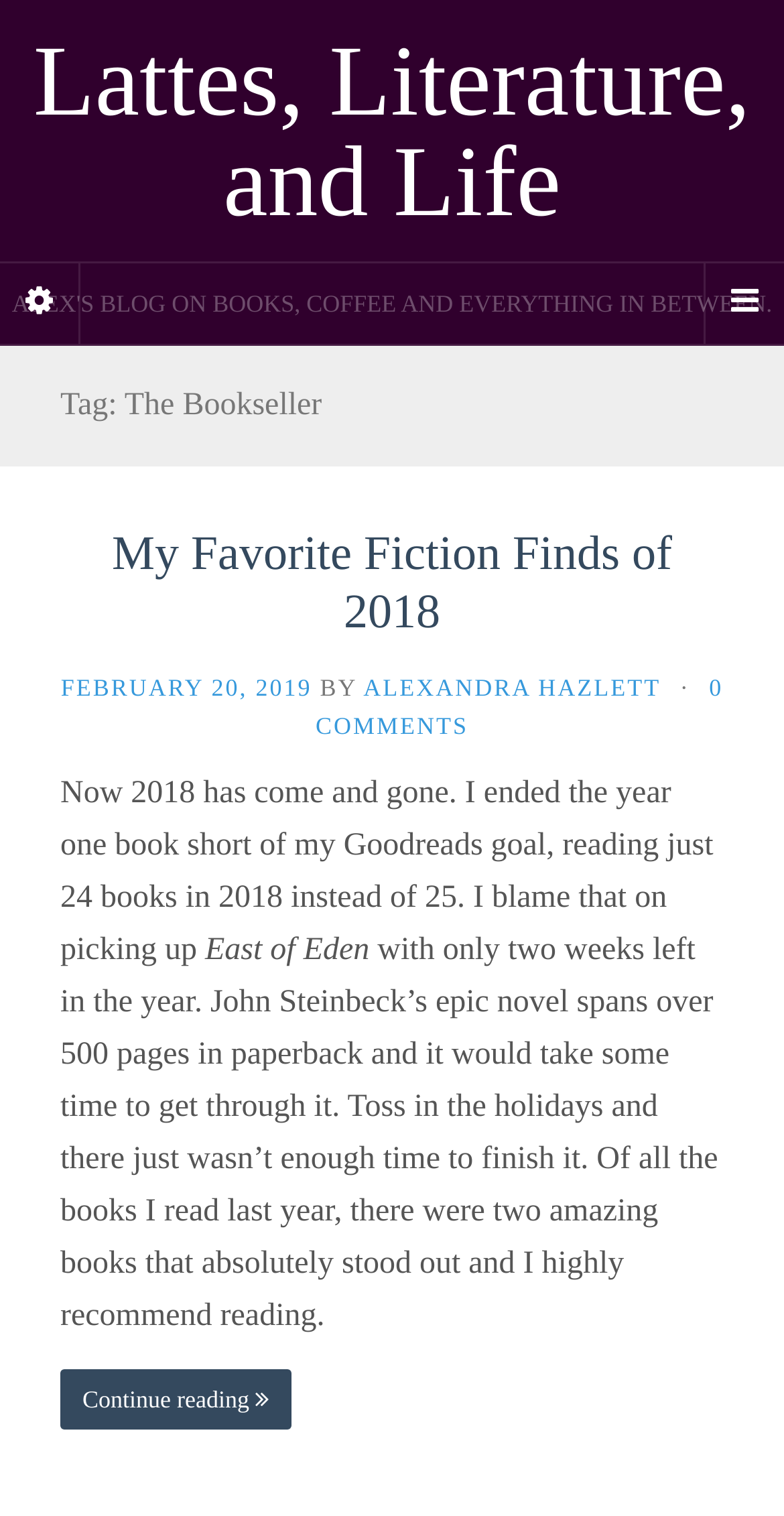Using the webpage screenshot and the element description February 20, 2019, determine the bounding box coordinates. Specify the coordinates in the format (top-left x, top-left y, bottom-right x, bottom-right y) with values ranging from 0 to 1.

[0.078, 0.444, 0.398, 0.463]